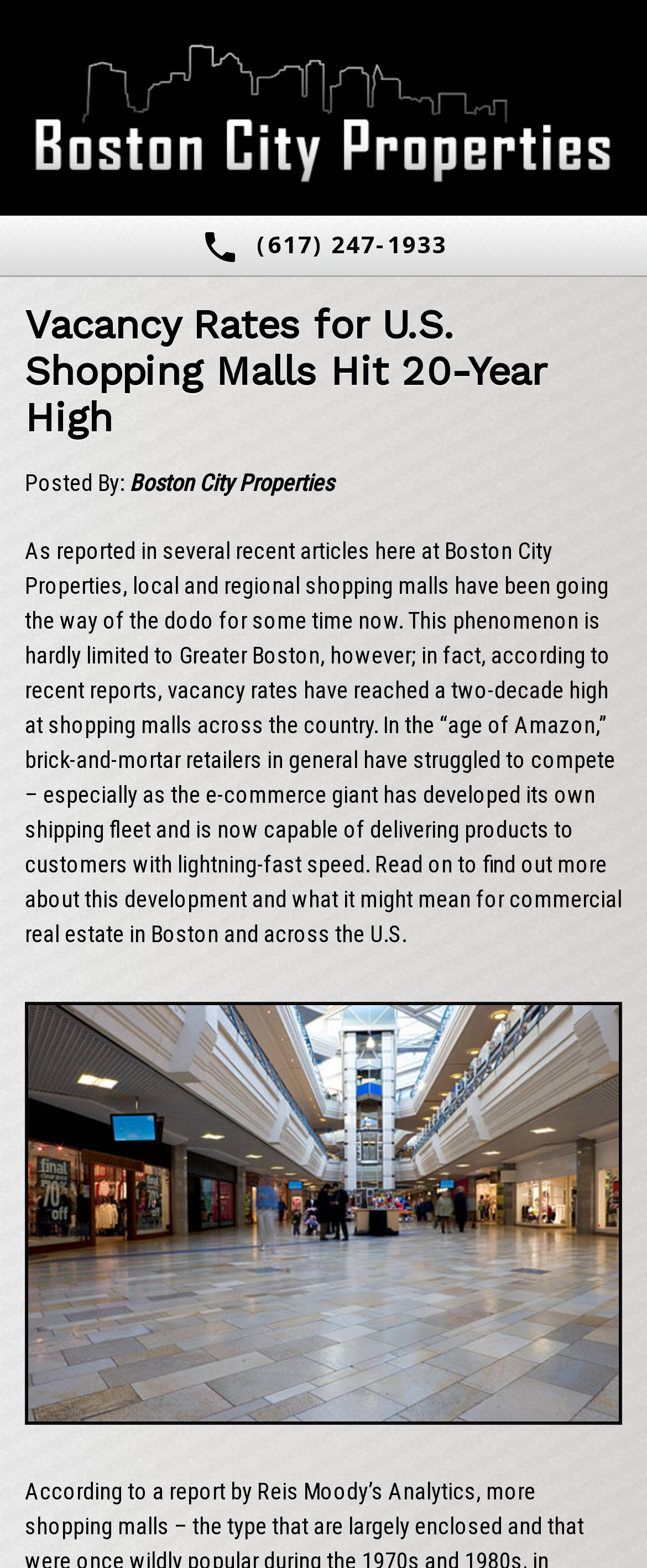Extract the primary headline from the webpage and present its text.

Vacancy Rates for U.S. Shopping Malls Hit 20-Year High